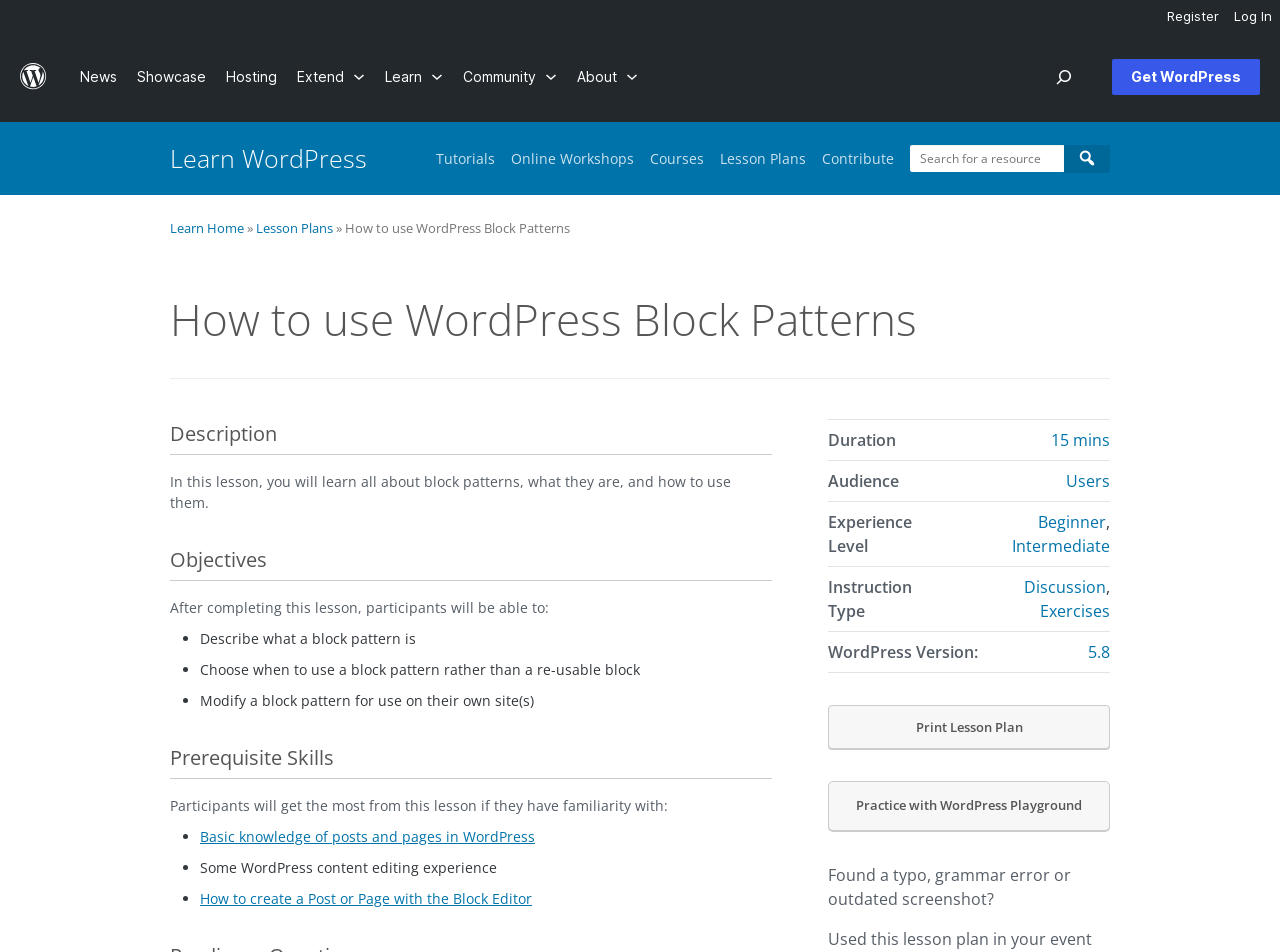Determine the bounding box coordinates of the UI element described below. Use the format (top-left x, top-left y, bottom-right x, bottom-right y) with floating point numbers between 0 and 1: Practice with WordPress Playground

[0.647, 0.82, 0.867, 0.873]